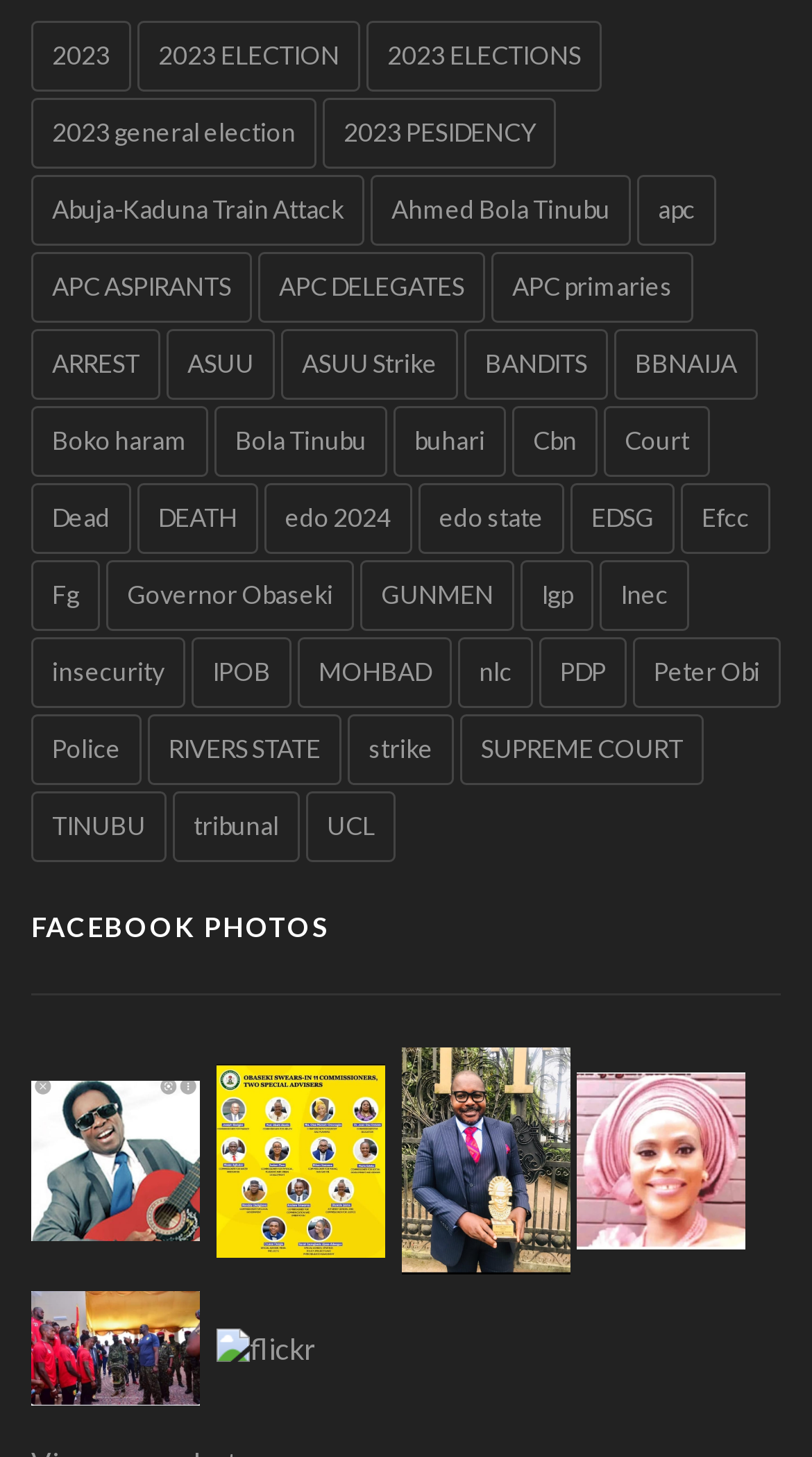Determine the bounding box coordinates of the target area to click to execute the following instruction: "Browse edo state news."

[0.515, 0.331, 0.695, 0.38]